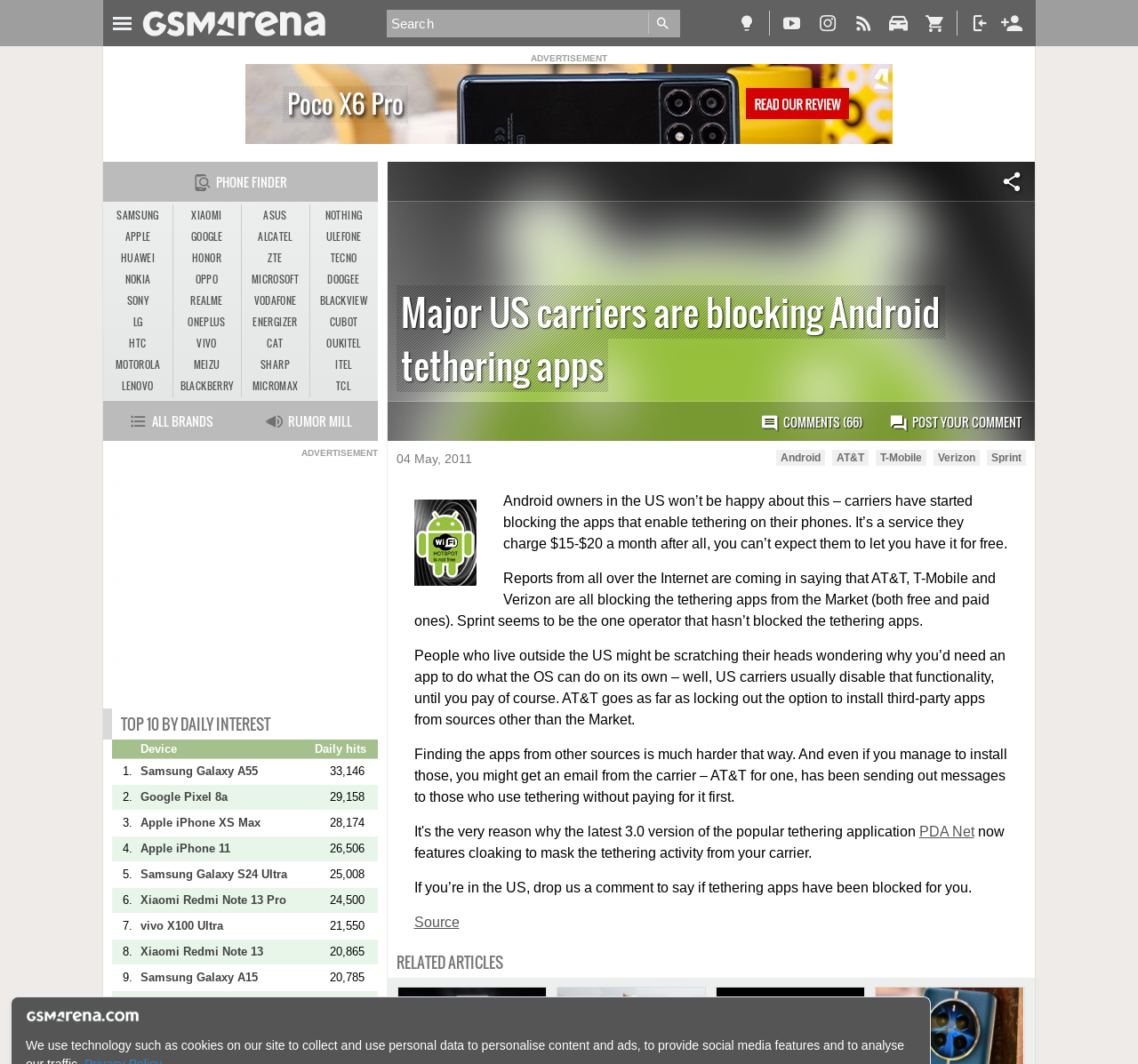Provide your answer to the question using just one word or phrase: How many comments are there on this article?

66